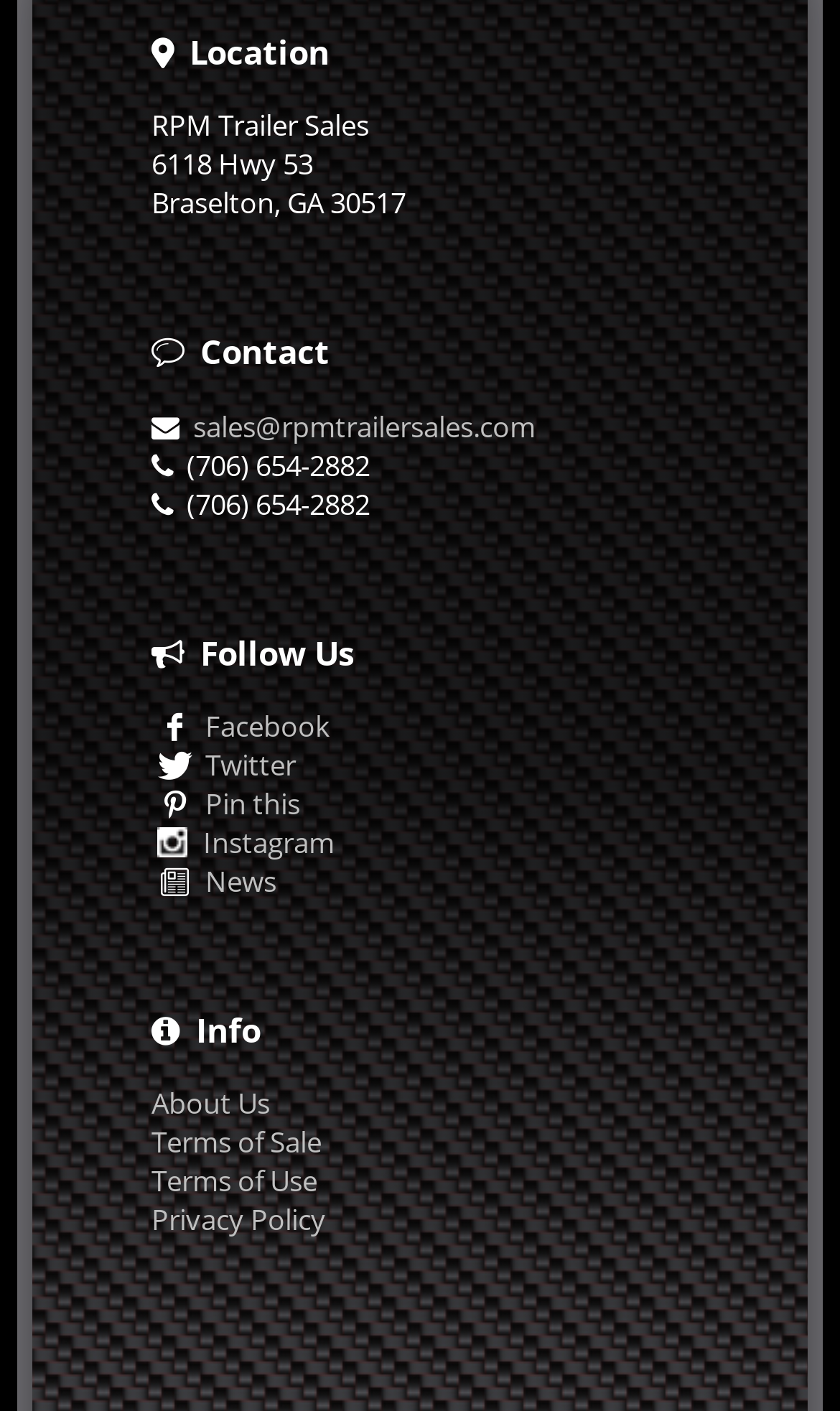How many social media platforms does RPM Trailer Sales have?
Refer to the image and give a detailed response to the question.

I found the social media links by looking at the links under the 'Follow Us' heading. There are five links: Facebook, Twitter, Pin this, Instagram, and News. These are likely to be the social media platforms of RPM Trailer Sales.